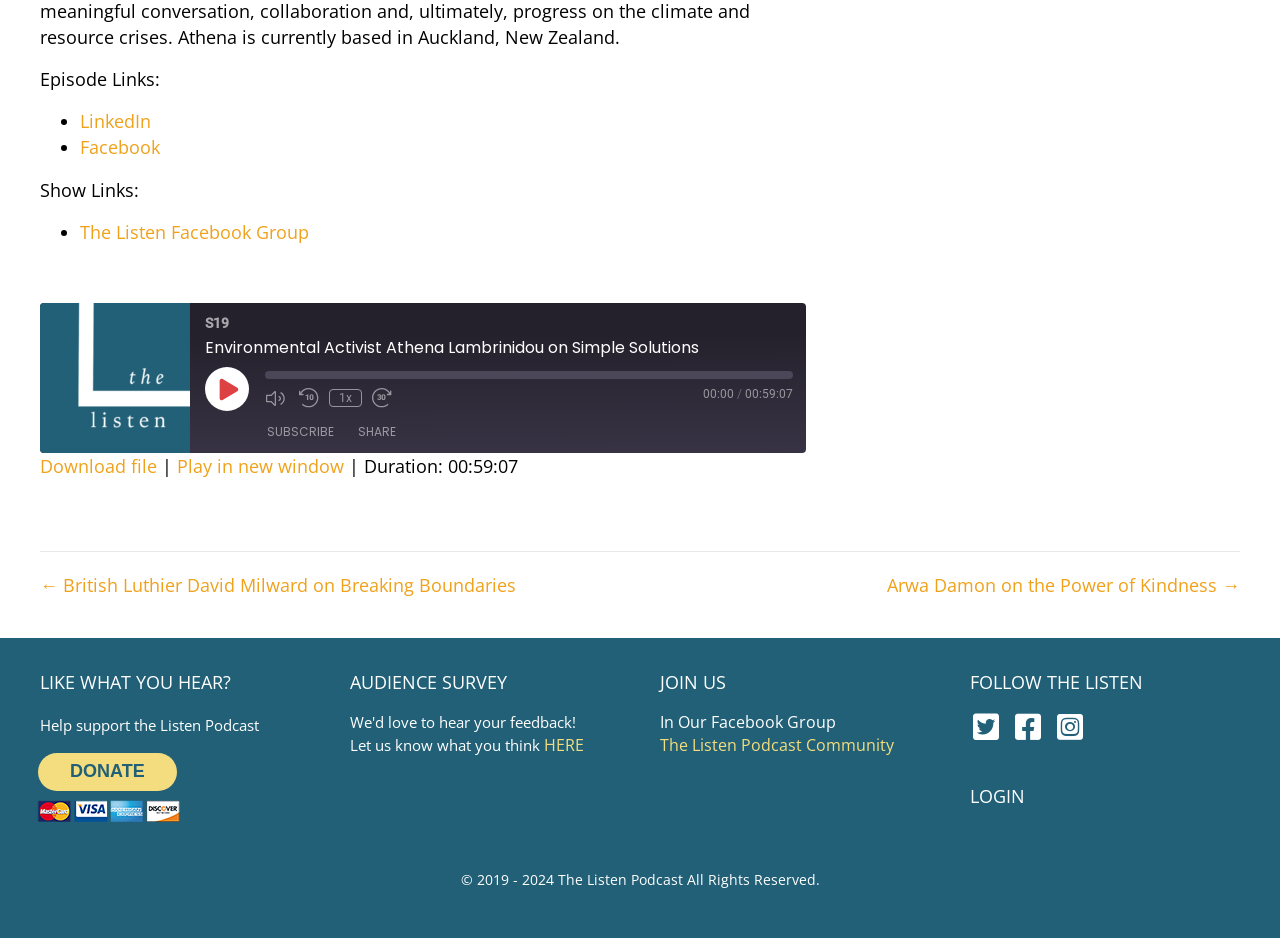Locate the bounding box of the UI element described in the following text: "title="Share on Twitter"".

[0.138, 0.51, 0.162, 0.542]